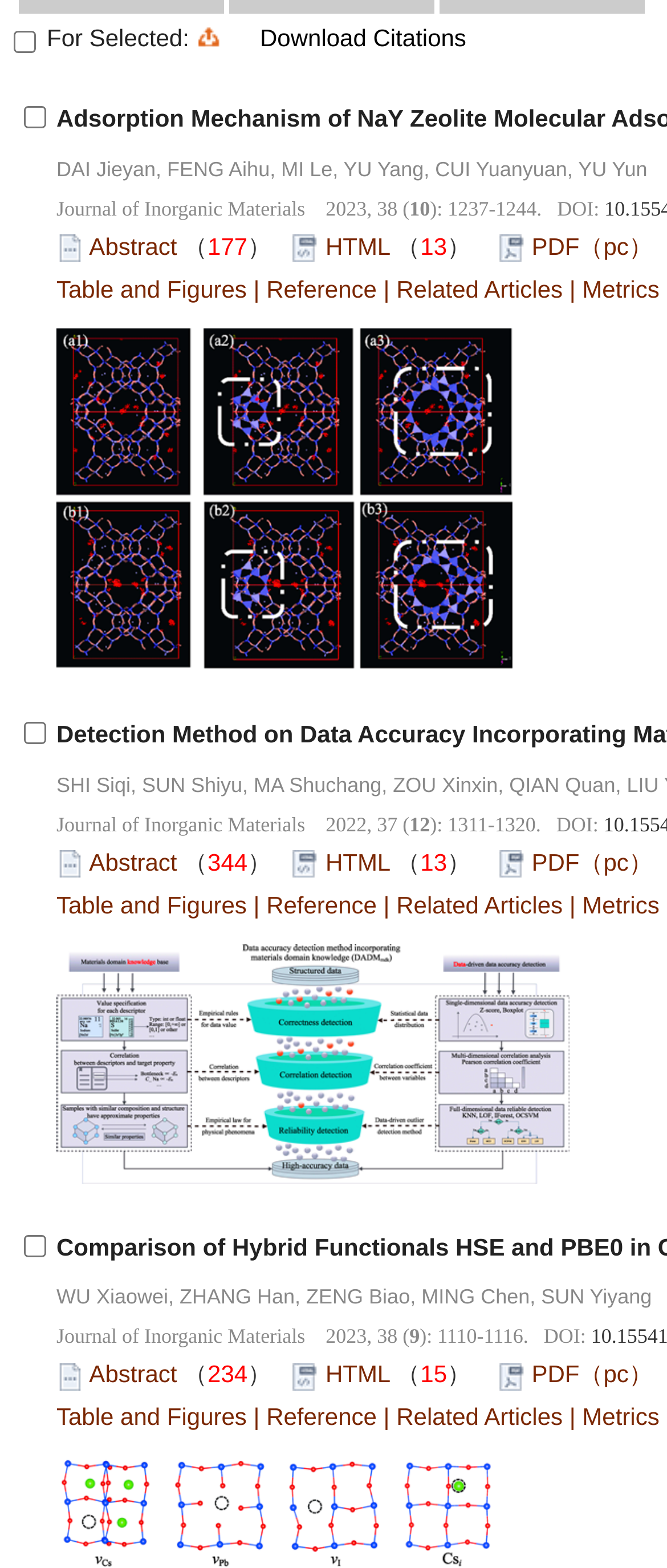Locate the bounding box coordinates of the UI element described by: "Related Articles". The bounding box coordinates should consist of four float numbers between 0 and 1, i.e., [left, top, right, bottom].

[0.594, 0.568, 0.844, 0.586]